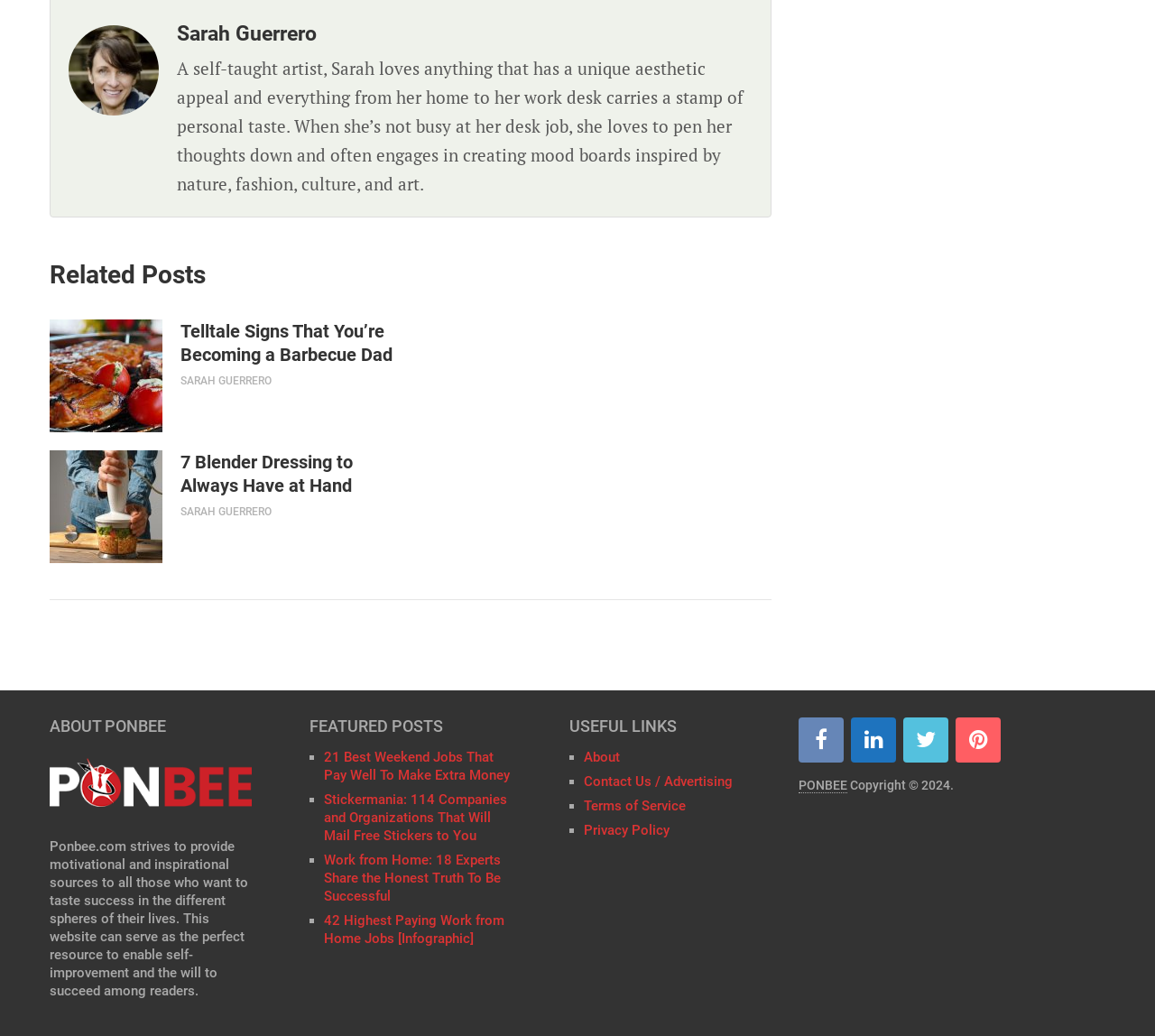What are the related posts on the webpage?
Please provide a single word or phrase as the answer based on the screenshot.

Telltale Signs That You’re Becoming a Barbecue Dad, 7 Blender Dressing to Always Have at Hand